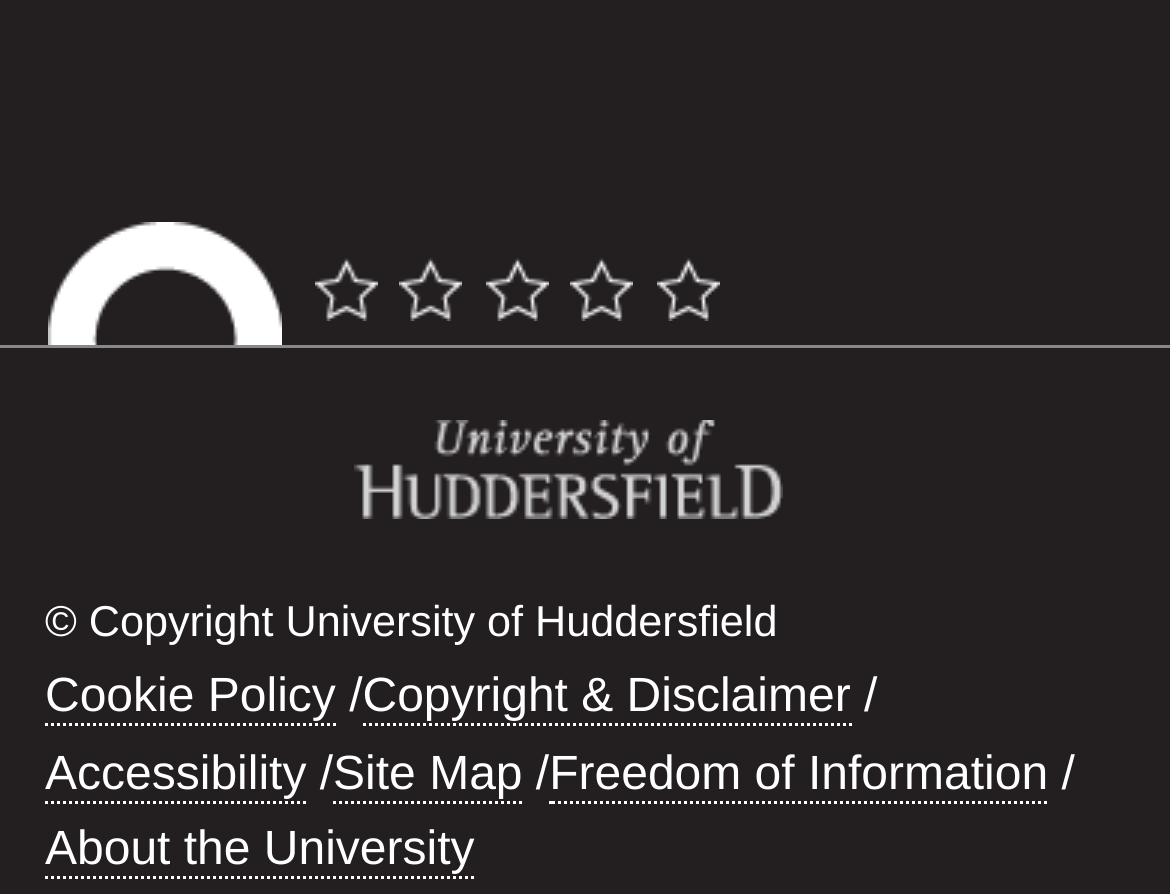Show me the bounding box coordinates of the clickable region to achieve the task as per the instruction: "rate with 5 stars".

[0.561, 0.289, 0.632, 0.359]